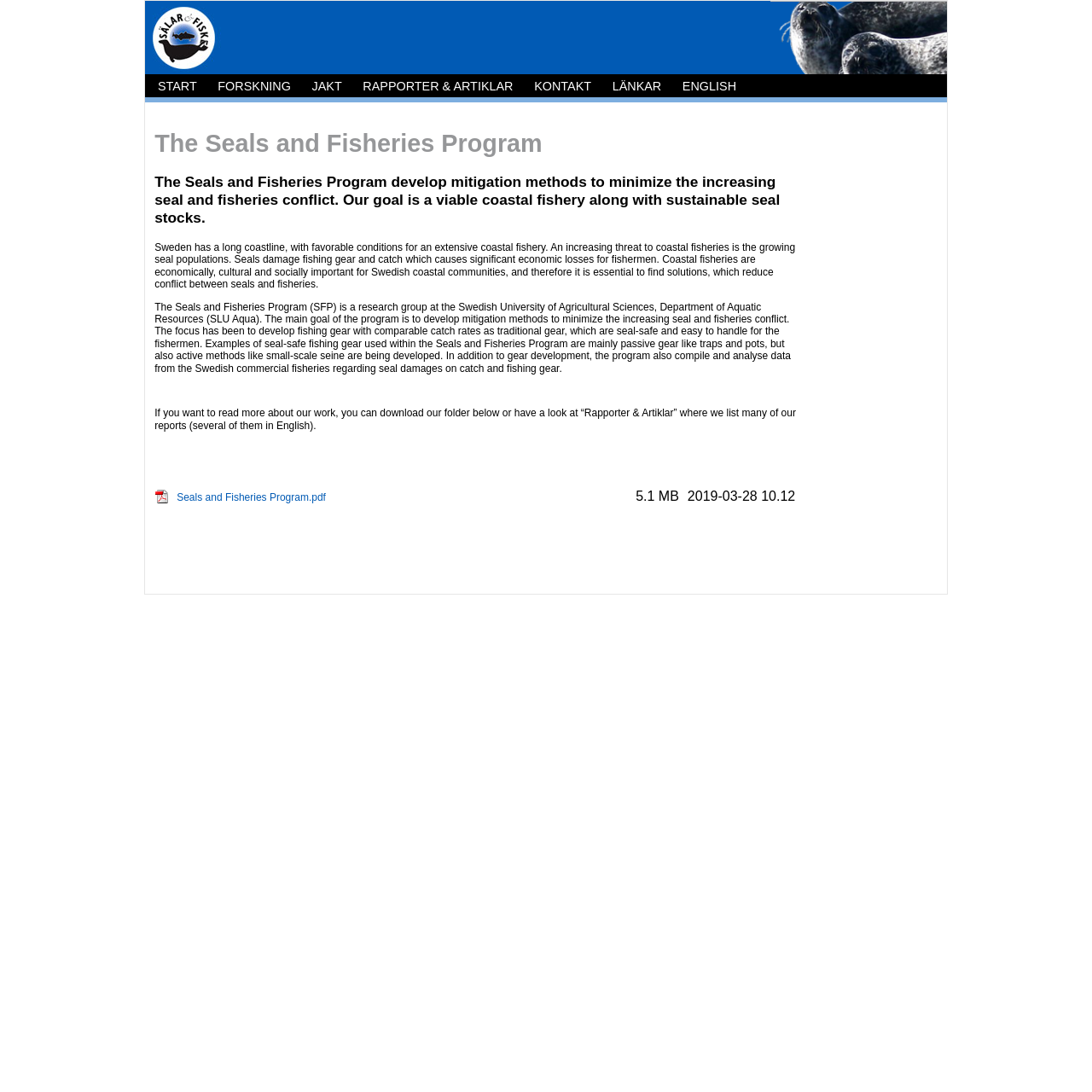Provide a one-word or short-phrase response to the question:
How many links are in the top navigation bar?

7